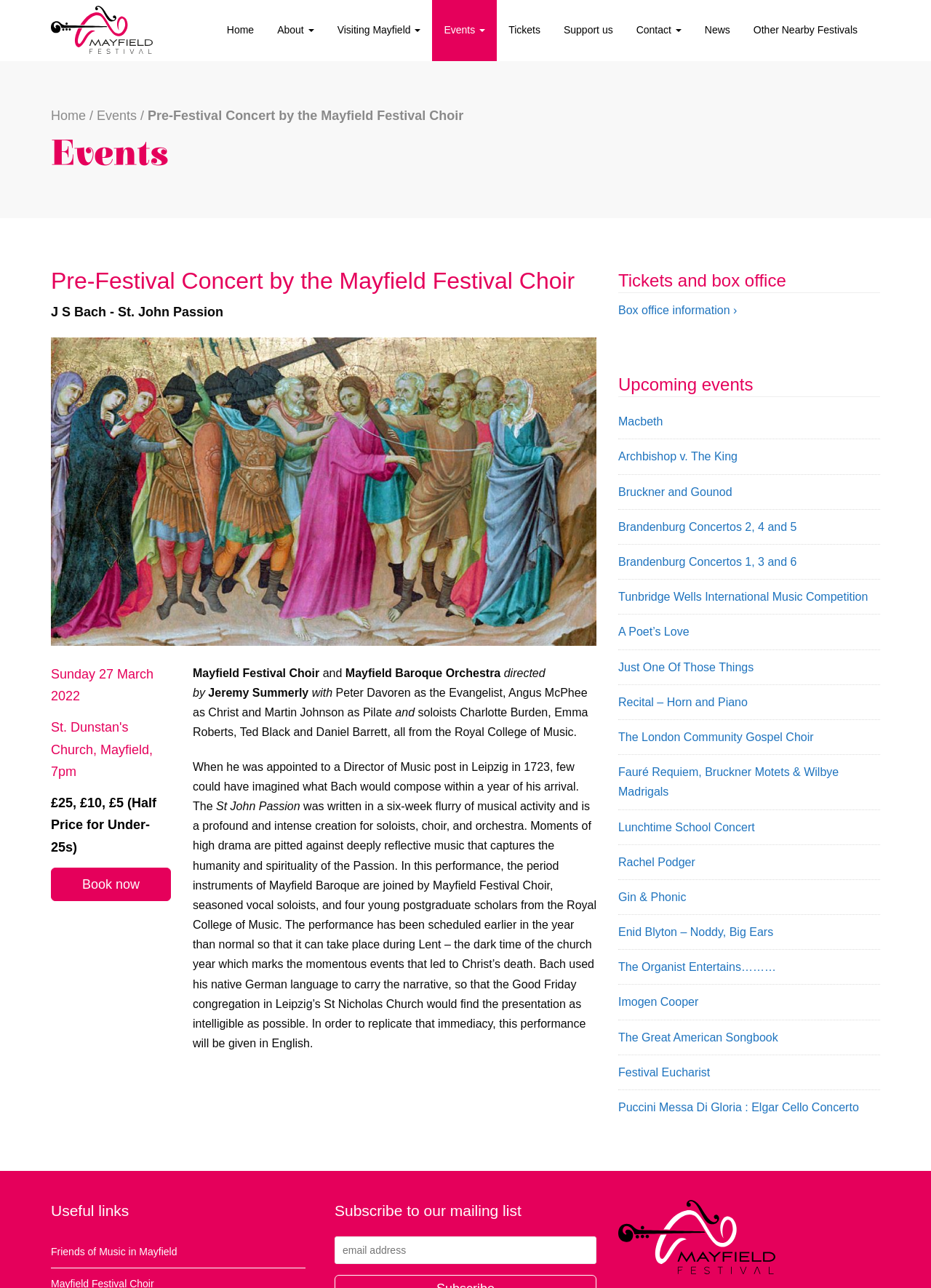What is the name of the orchestra performing in the concert?
Answer the question with a single word or phrase, referring to the image.

Mayfield Baroque Orchestra